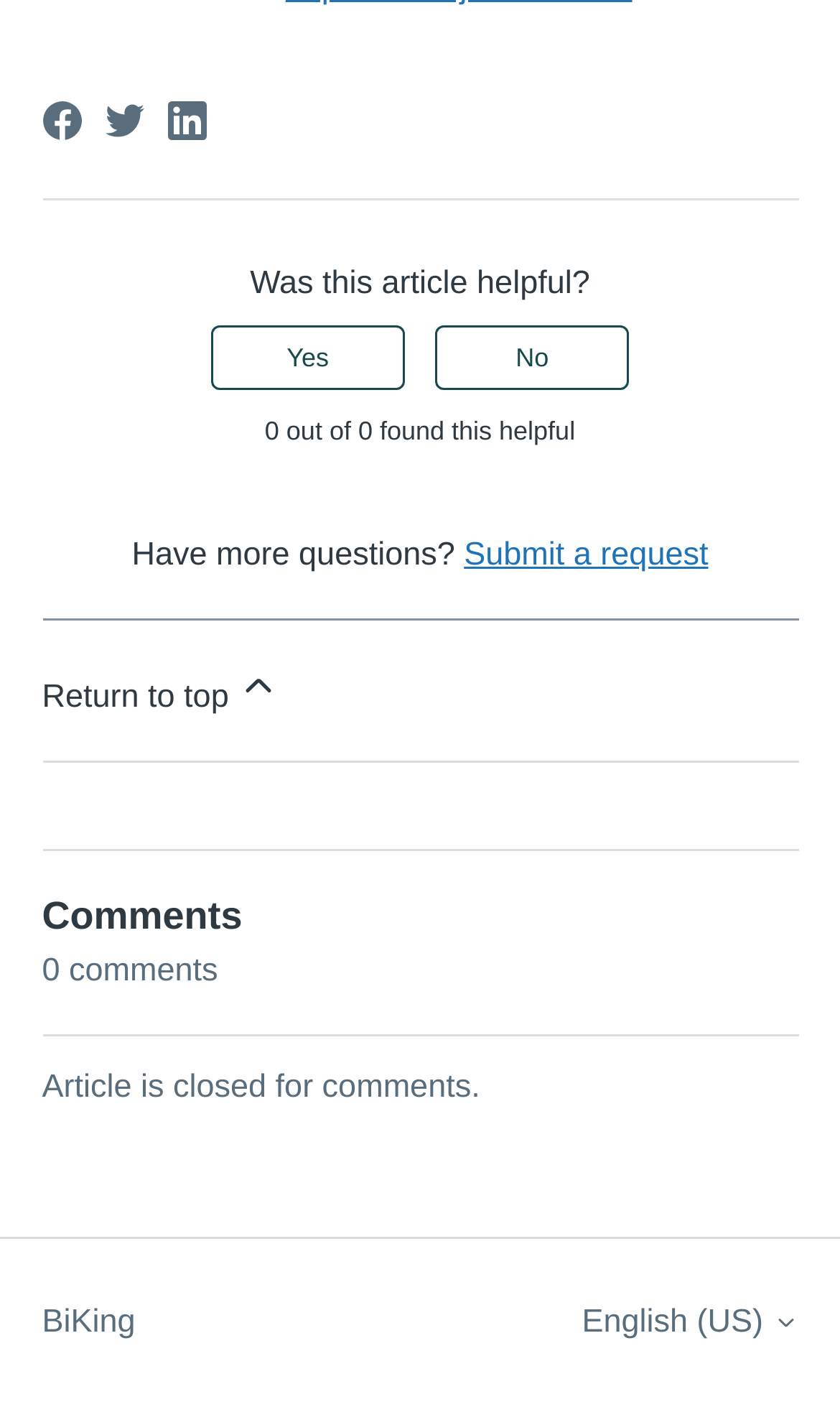Using the details from the image, please elaborate on the following question: What is the purpose of the buttons in the footer?

The buttons in the footer, 'This article was helpful' and 'This article was not helpful', are used to rate the helpfulness of the article. They are part of a group labeled 'Was this article helpful?' and are accompanied by a text '0 out of 0 found this helpful', indicating the current rating.